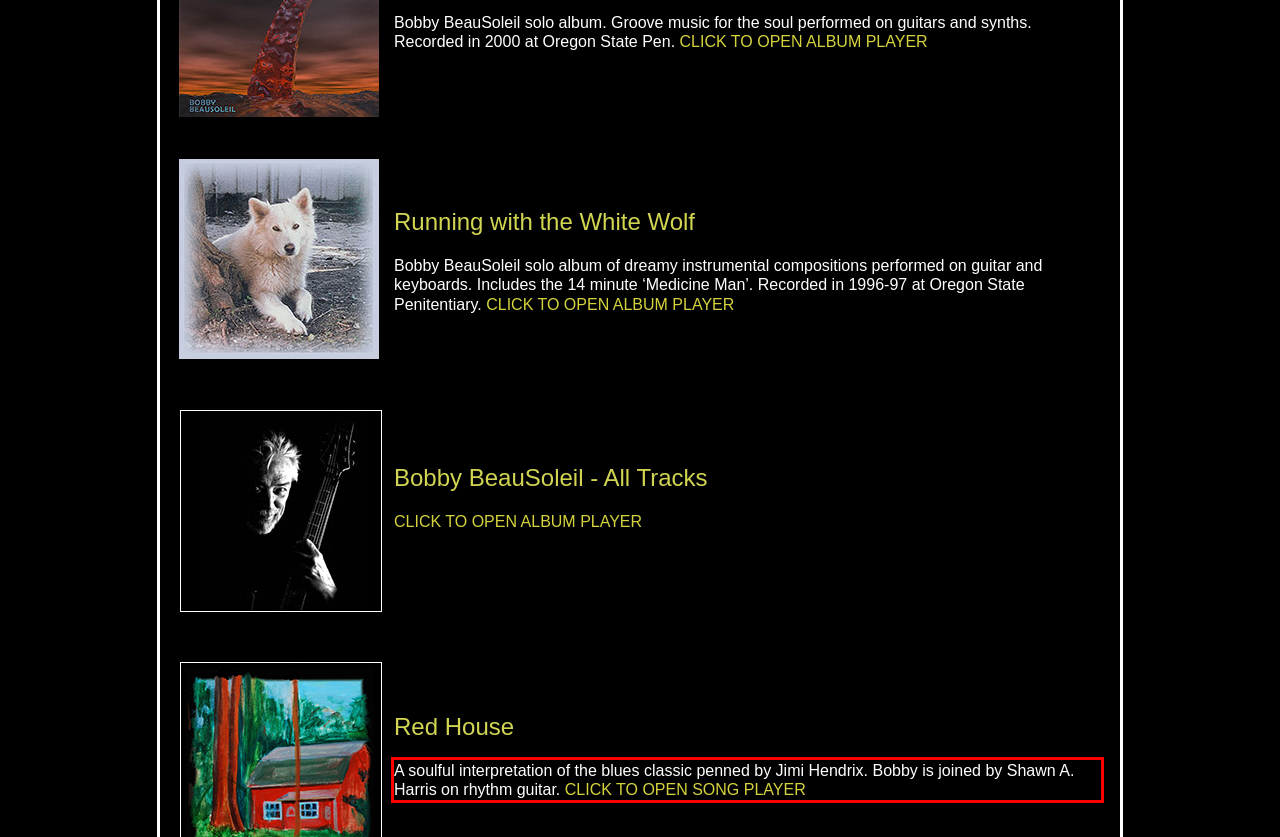Please identify and extract the text from the UI element that is surrounded by a red bounding box in the provided webpage screenshot.

A soulful interpretation of the blues classic penned by Jimi Hendrix. Bobby is joined by Shawn A. Harris on rhythm guitar. CLICK TO OPEN SONG PLAYER